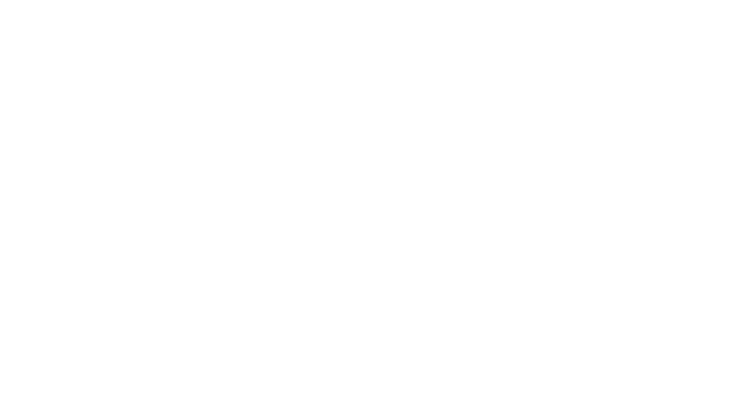Offer a comprehensive description of the image.

The image features a visually appealing infographic template designed for SWOT analysis presentations. This template is part of a free download available for PowerPoint and Google Slides. It serves to illustrate the strategic planning process by outlining strengths, weaknesses, opportunities, and threats in a clear and structured manner. The layout includes distinct sections labeled for easy differentiation, making it suitable for business presentations and project planning. This particular infographic is one of the several offered in a collection, emphasizing its adaptability for various professional contexts. The template's aesthetic is crafted to engage audiences and facilitate effective communication of analytical data.